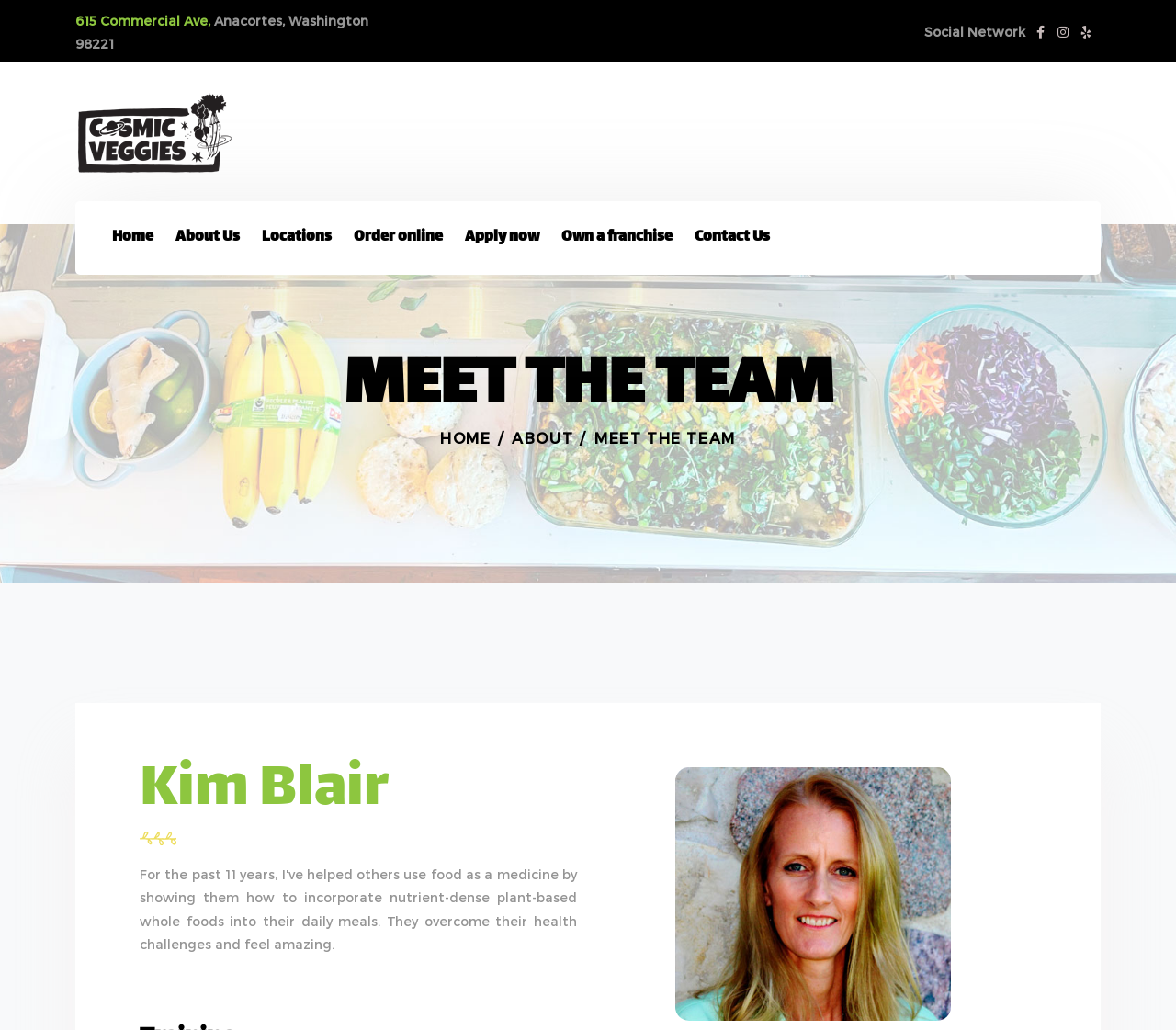Analyze and describe the webpage in a detailed narrative.

The webpage is about Kim Blair and Cosmic Veggies. At the top left, there is an address "615 Commercial Ave, Anacortes, Washington 98221". On the top right, there are three social network links, represented by icons, and a text "Social Network" next to them. 

Below the address, there is a link to "Foodelio" with an accompanying image. To the right of the "Foodelio" link, there are six navigation links: "Home", "About Us", "Locations", "Order online", "Apply now", and "Own a franchise", followed by "Contact Us". 

Further down, there is a heading "MEET THE TEAM" that spans almost the entire width of the page. Below this heading, there are three links: "HOME", "ABOUT", and "MEET THE TEAM". 

On the lower half of the page, there is a section with a heading "Kim Blair" and a small image next to it. Below this section, there is a "Best Seller" section with a link and an image. The "Best Seller" section takes up about a third of the page's width.